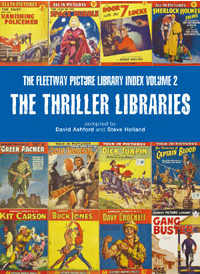Provide a short, one-word or phrase answer to the question below:
What type of characters are featured on the comic book covers?

Iconic characters